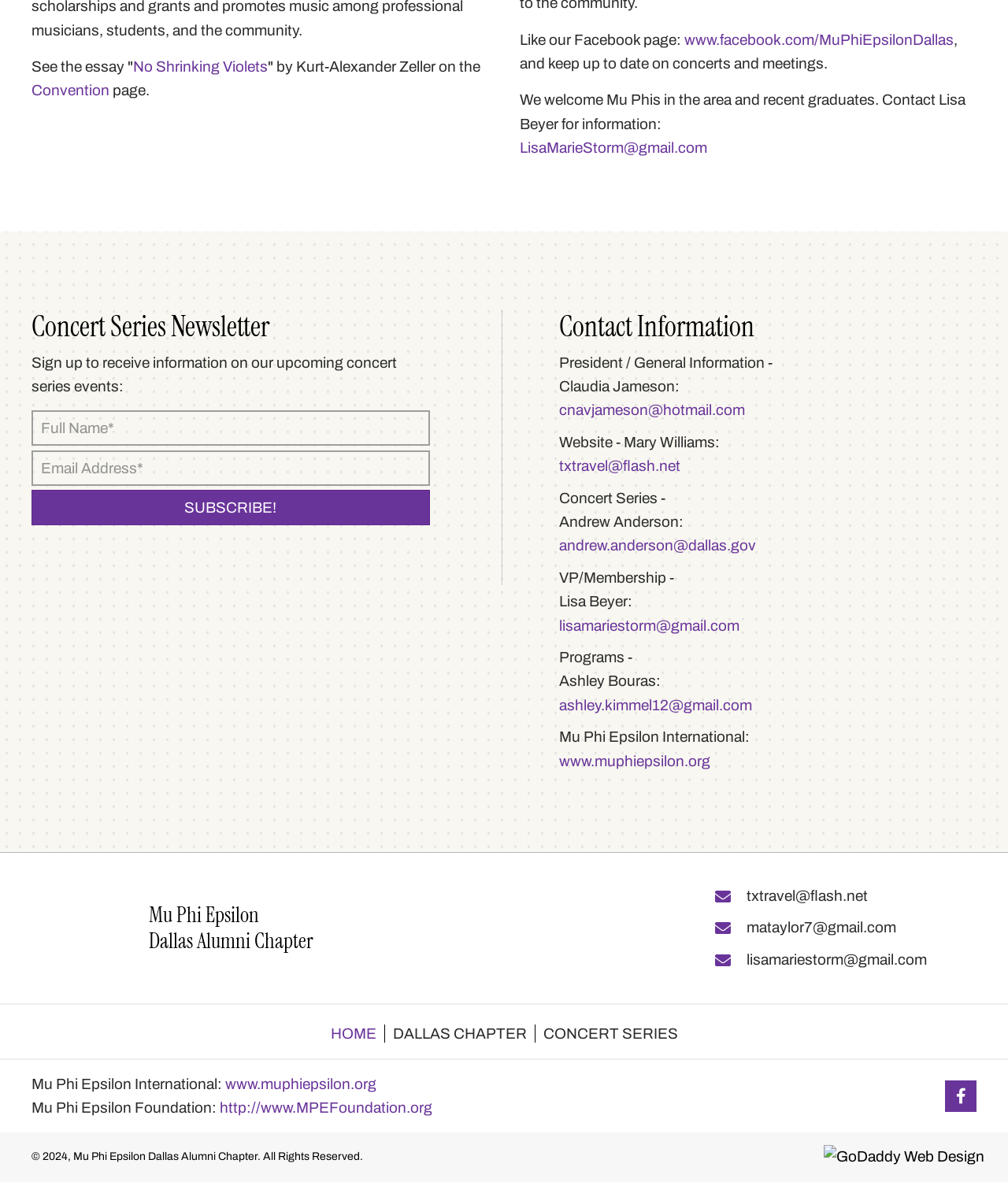Please find the bounding box coordinates of the element that you should click to achieve the following instruction: "Sign up for the Concert Series Newsletter". The coordinates should be presented as four float numbers between 0 and 1: [left, top, right, bottom].

[0.031, 0.3, 0.394, 0.334]